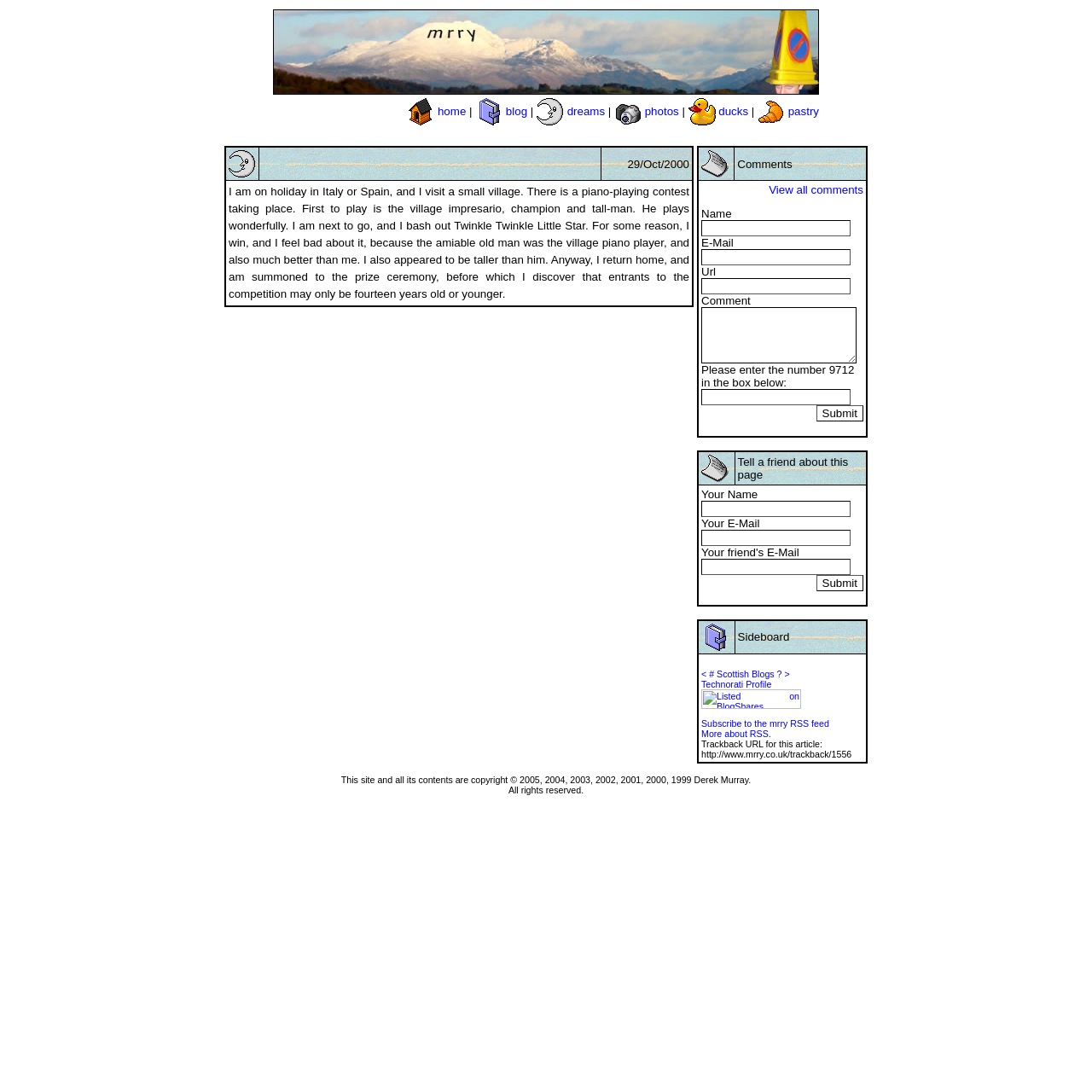Please answer the following query using a single word or phrase: 
What are the options in the top navigation bar?

home, blog, dreams, photos, ducks, pastry